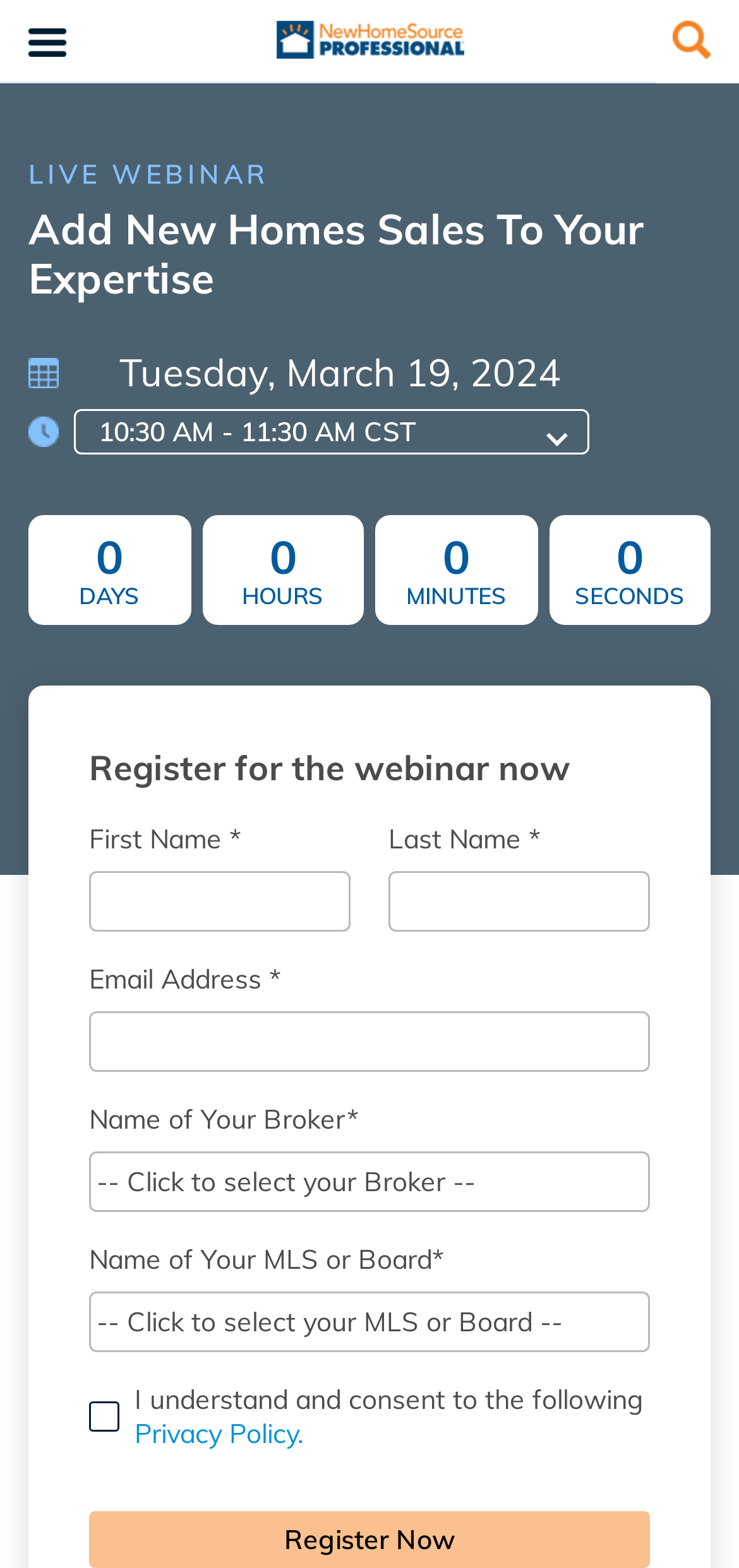Locate the bounding box coordinates of the clickable region necessary to complete the following instruction: "Register for the webinar now". Provide the coordinates in the format of four float numbers between 0 and 1, i.e., [left, top, right, bottom].

[0.121, 0.964, 0.879, 1.0]